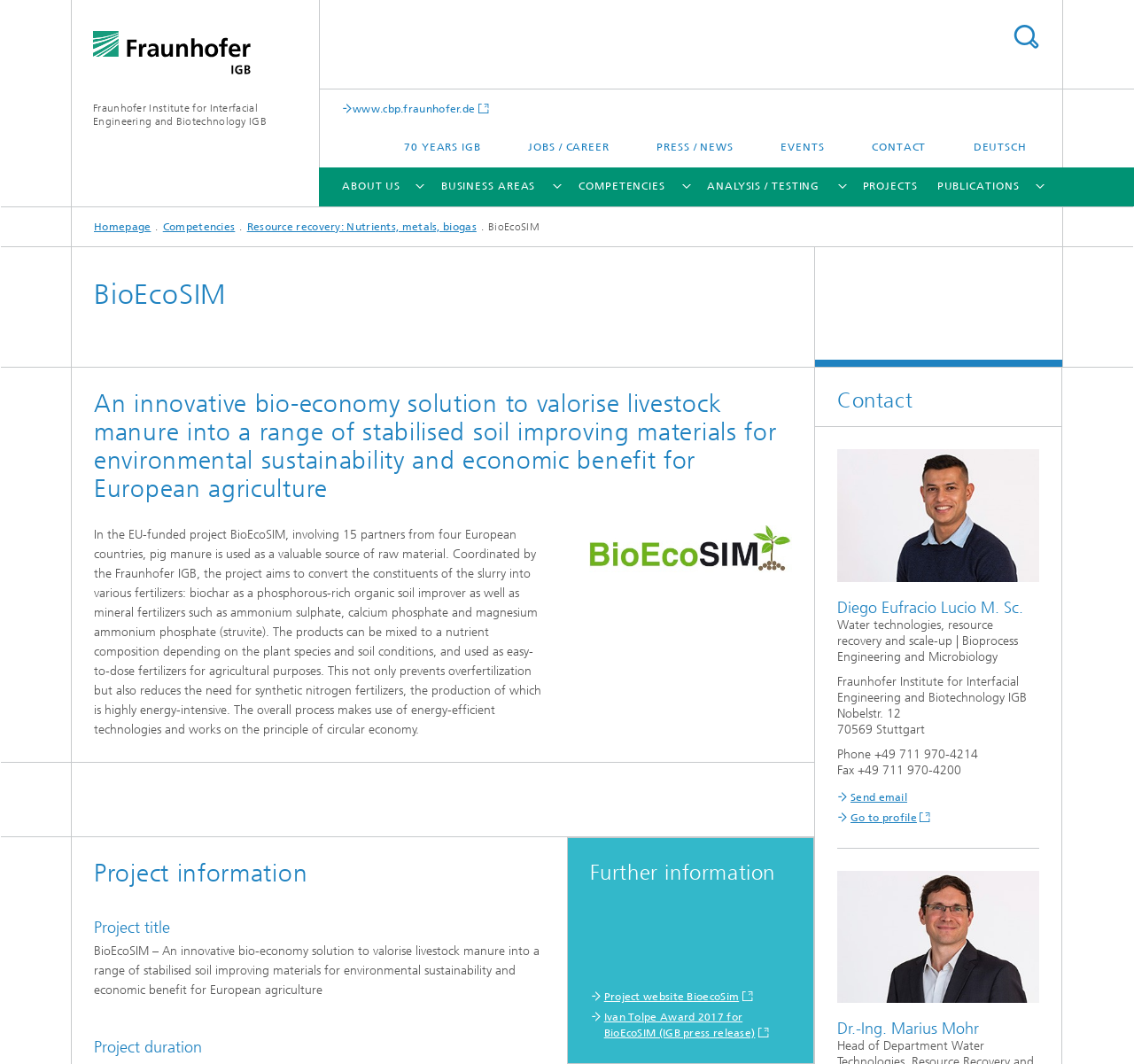What is the topic of the focus theme 'Circular Health'?
Examine the image and give a concise answer in one word or a short phrase.

Health